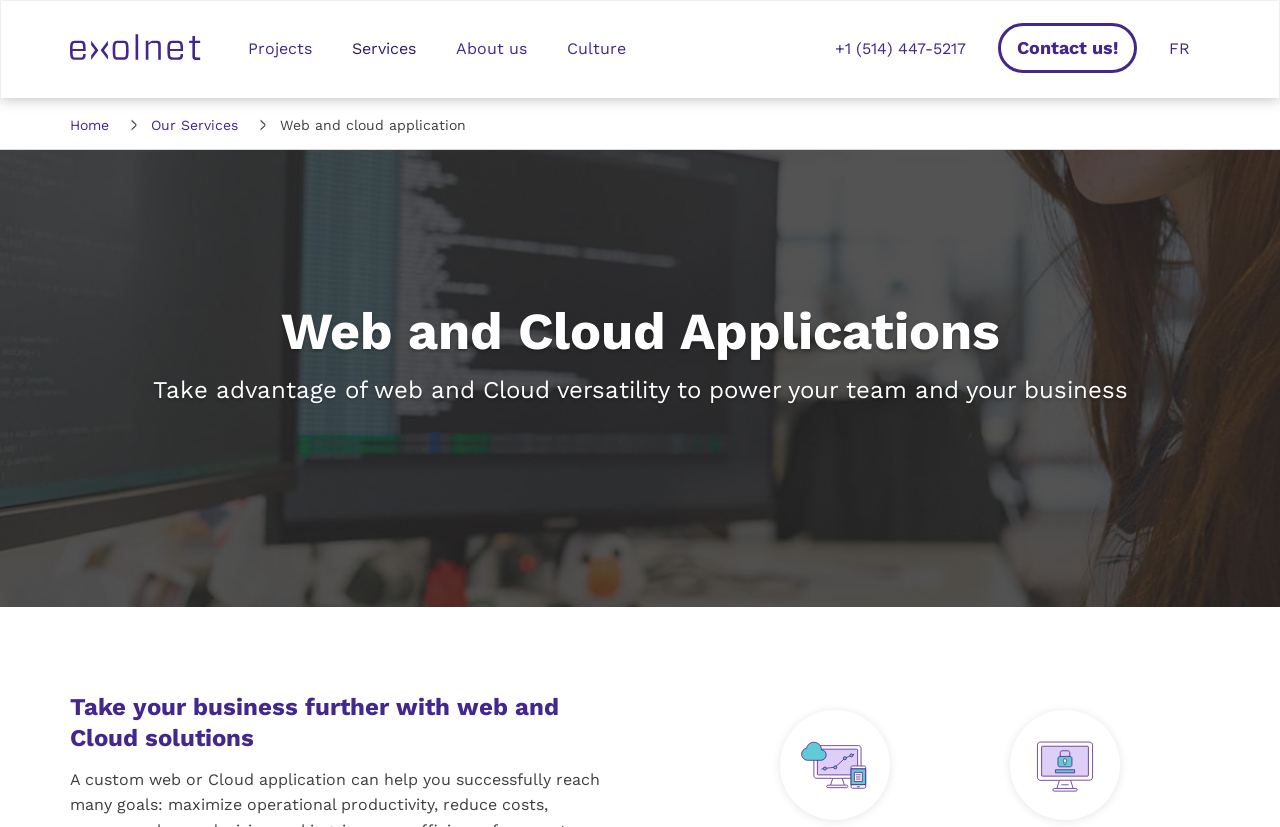What is the company name on the top left?
Please ensure your answer to the question is detailed and covers all necessary aspects.

I found the company name by looking at the top left corner of the webpage, where I saw a link with the text 'eXolnet' and an image next to it, which is likely the company logo.